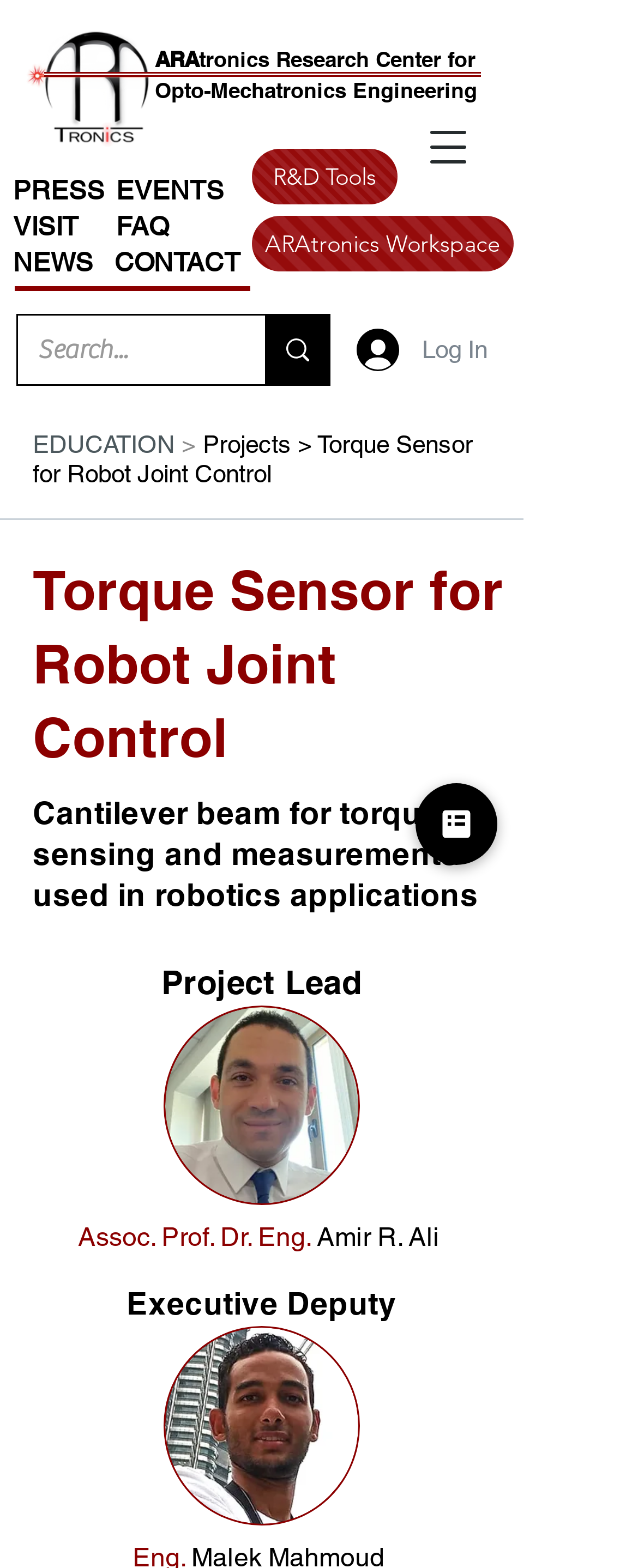Specify the bounding box coordinates of the area to click in order to follow the given instruction: "Contact us through the contact form."

[0.651, 0.499, 0.779, 0.552]